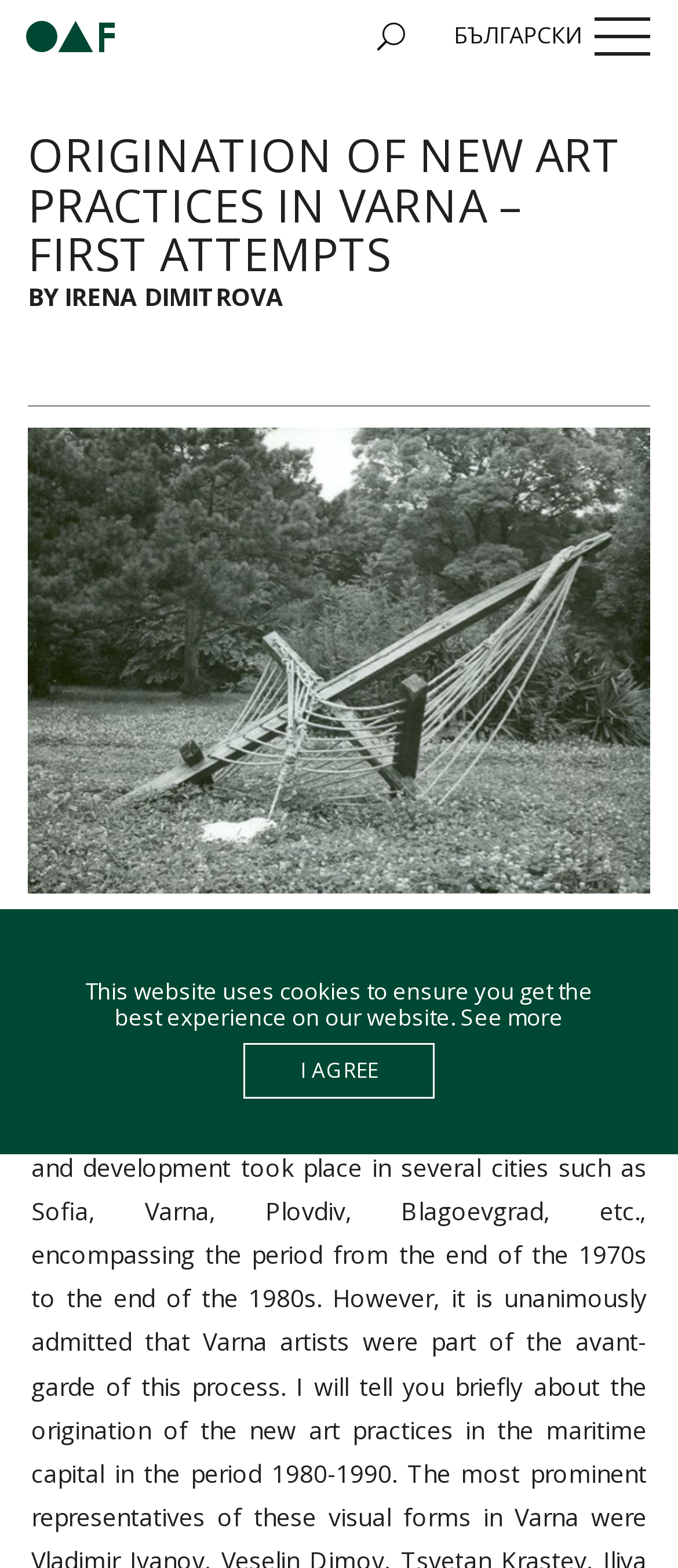Is there a cookie policy on this website?
Using the image, provide a detailed and thorough answer to the question.

I found a message at the bottom of the webpage that says 'This website uses cookies to ensure you get the best experience on our website.' This suggests that the website has a cookie policy and is informing users about it.